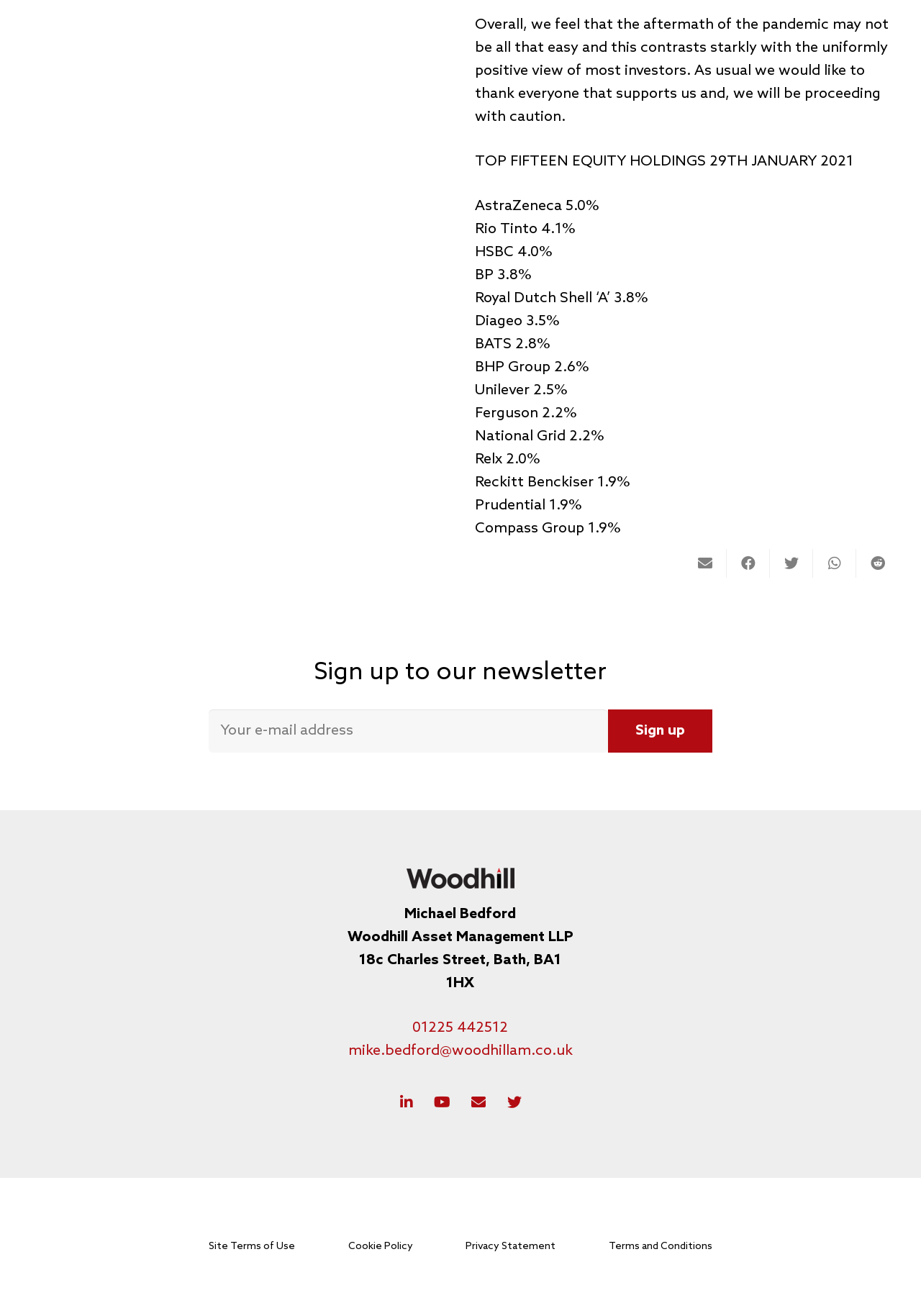Please provide a one-word or phrase answer to the question: 
What is the purpose of the newsletter sign-up?

To receive updates